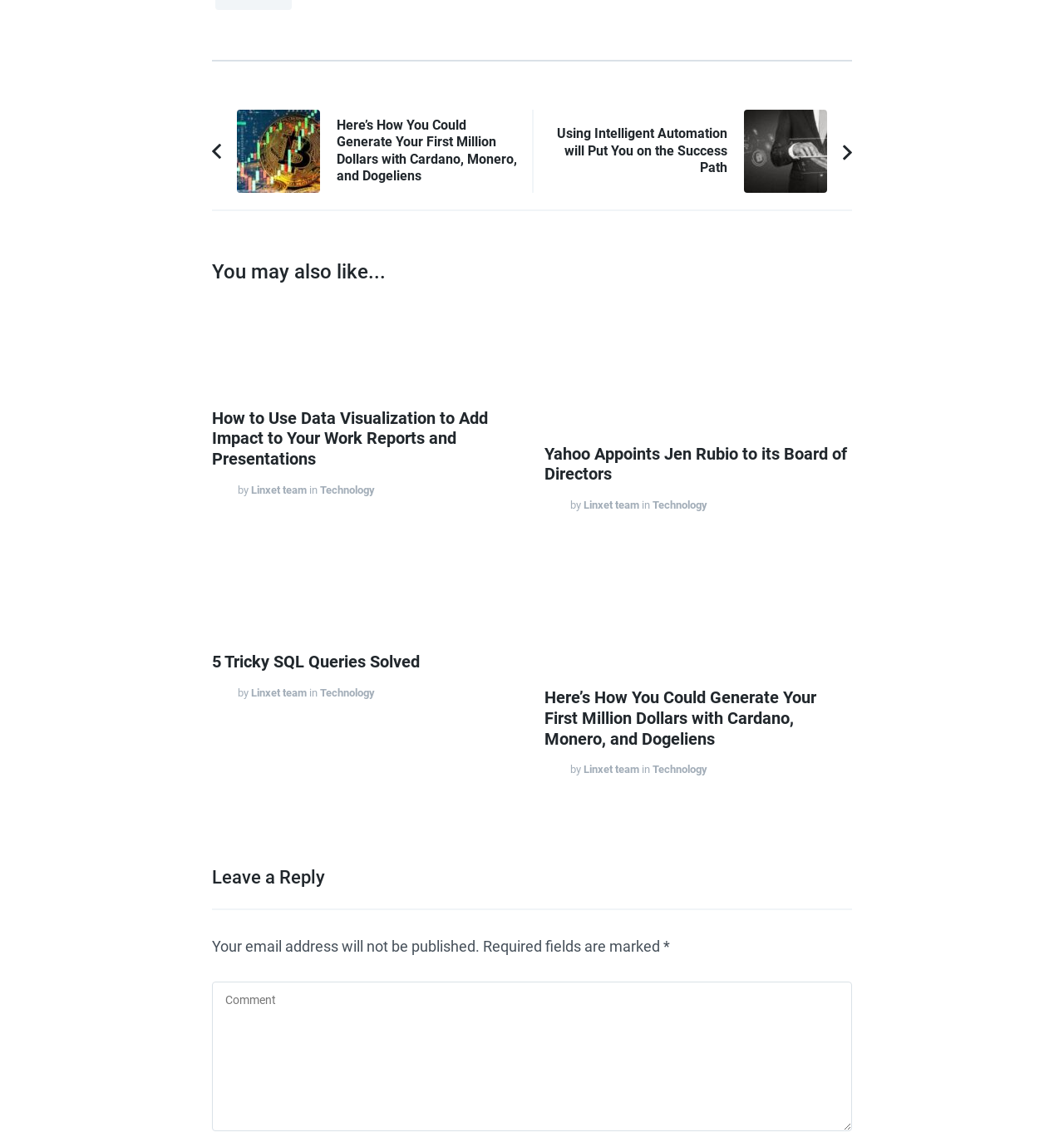What is the purpose of the 'Leave a Reply' section?
We need a detailed and meticulous answer to the question.

The 'Leave a Reply' section is identified by its heading element, which contains the text 'Leave a Reply'. Below this heading, there is a textbox element that allows users to input their comments. This suggests that the purpose of this section is to allow users to comment on the article.